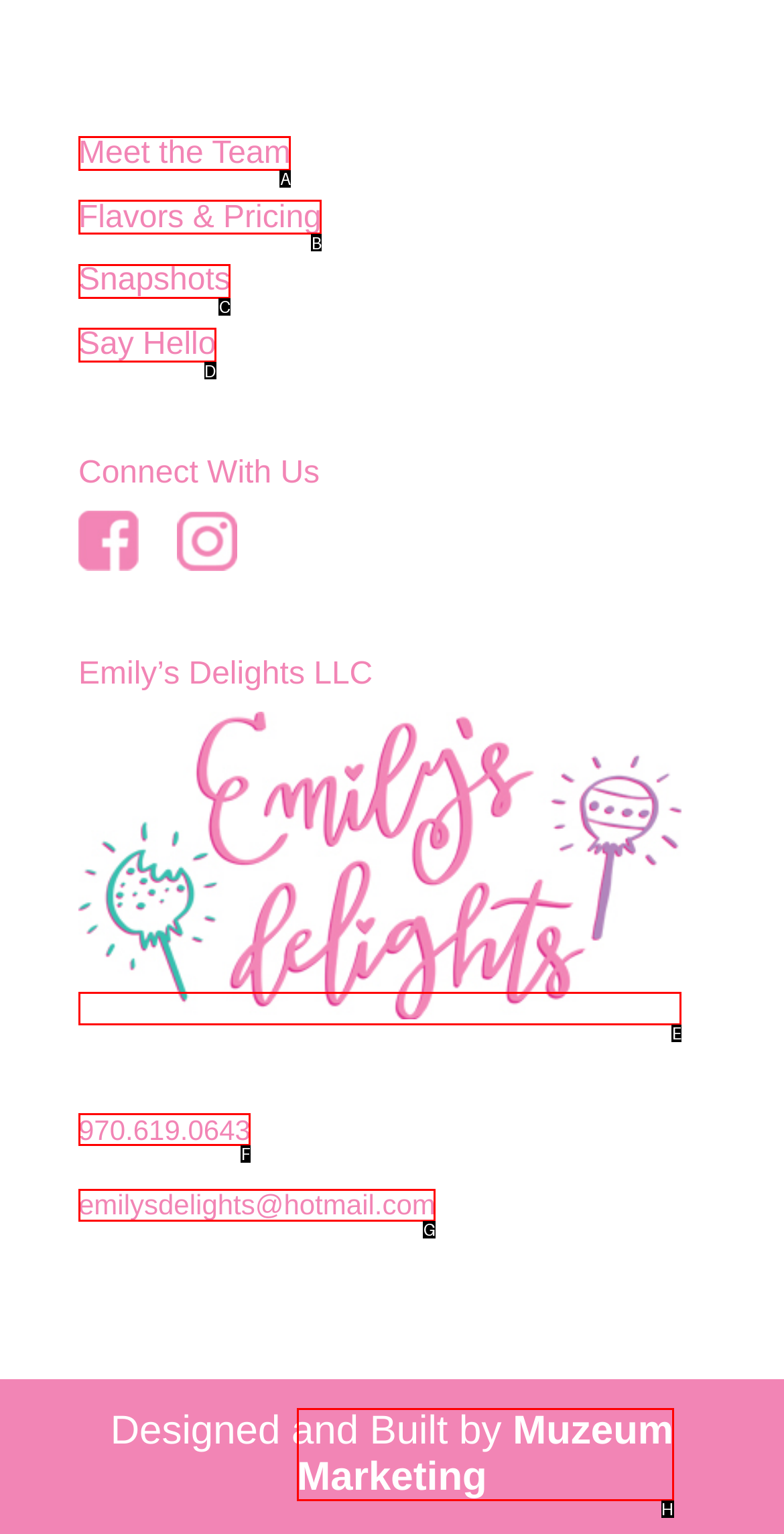Identify the HTML element you need to click to achieve the task: Contact Emily’s Delights LLC. Respond with the corresponding letter of the option.

E